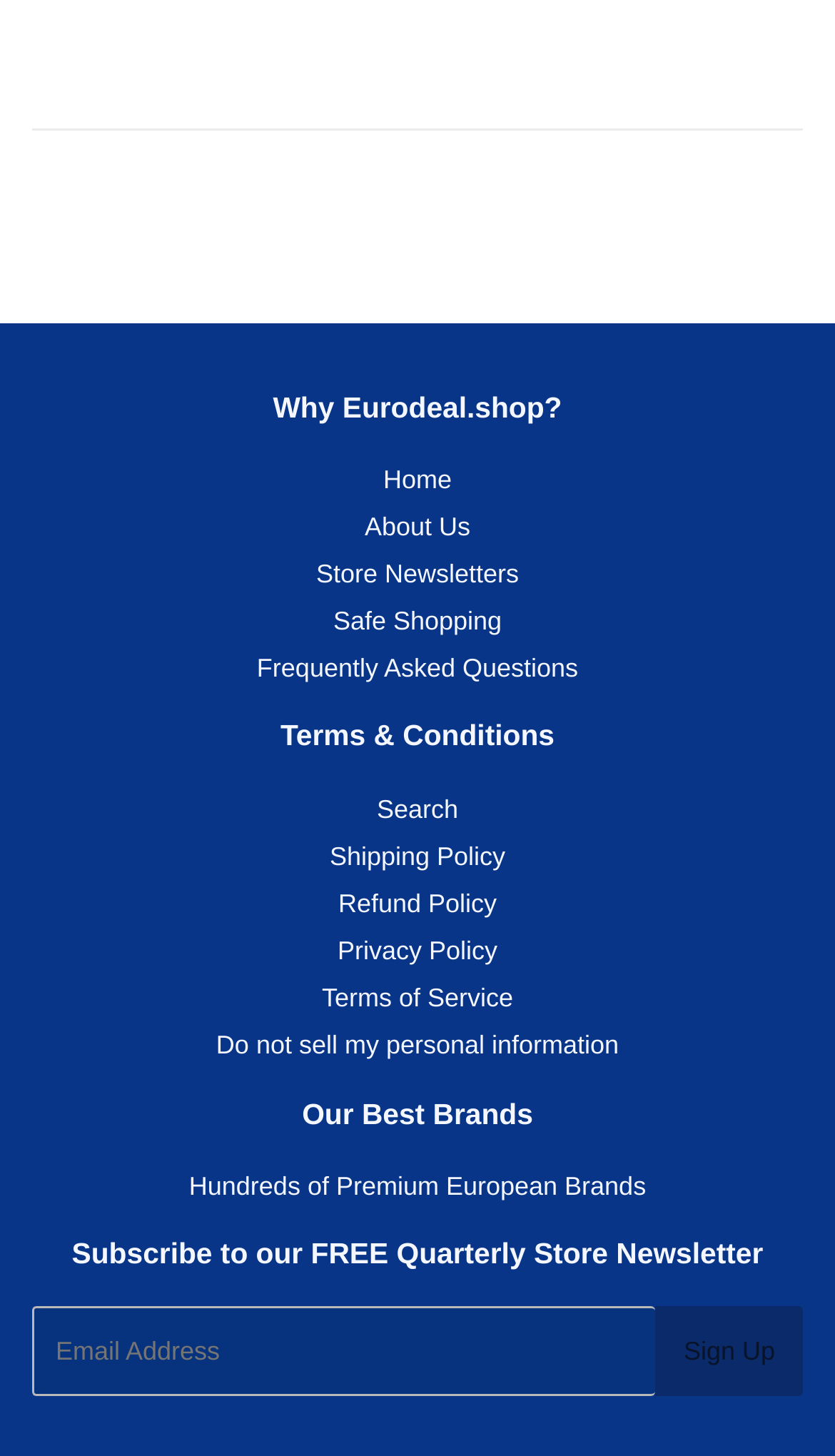Identify the bounding box coordinates of the clickable region required to complete the instruction: "Read the 'Terms & Conditions'". The coordinates should be given as four float numbers within the range of 0 and 1, i.e., [left, top, right, bottom].

[0.038, 0.492, 0.962, 0.52]